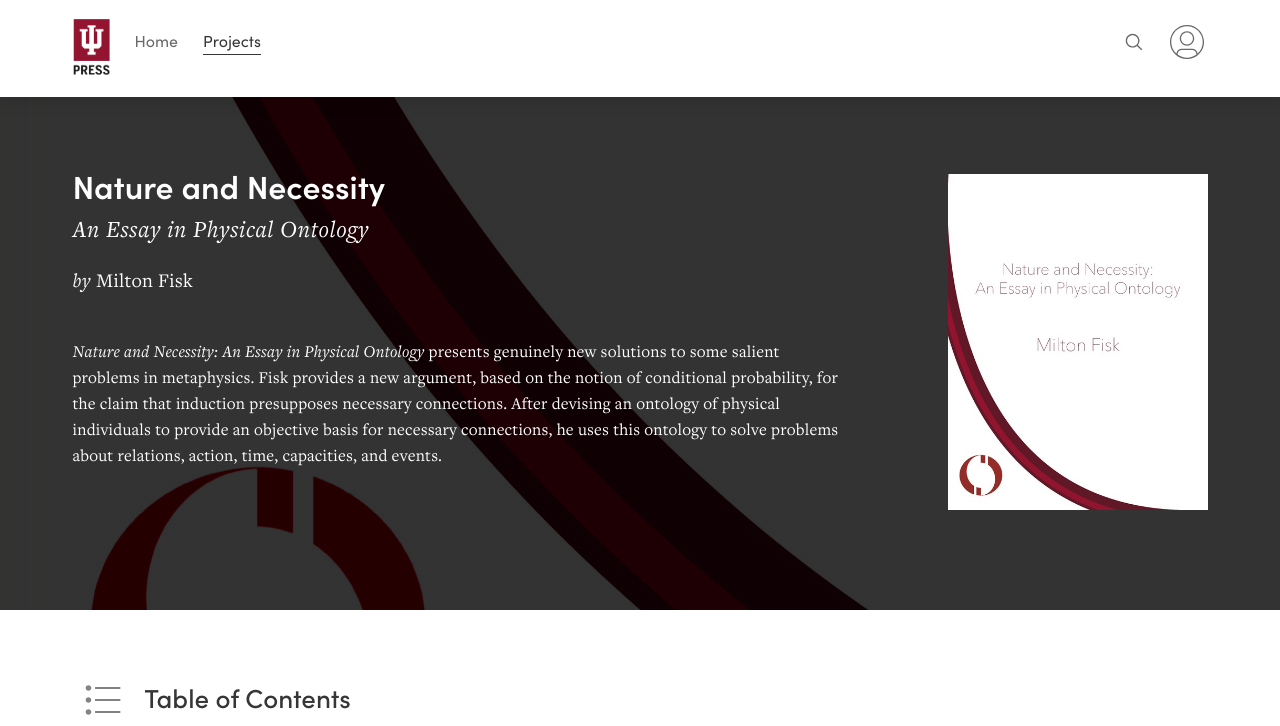Determine the bounding box coordinates for the HTML element mentioned in the following description: "Home". The coordinates should be a list of four floats ranging from 0 to 1, represented as [left, top, right, bottom].

[0.105, 0.042, 0.139, 0.072]